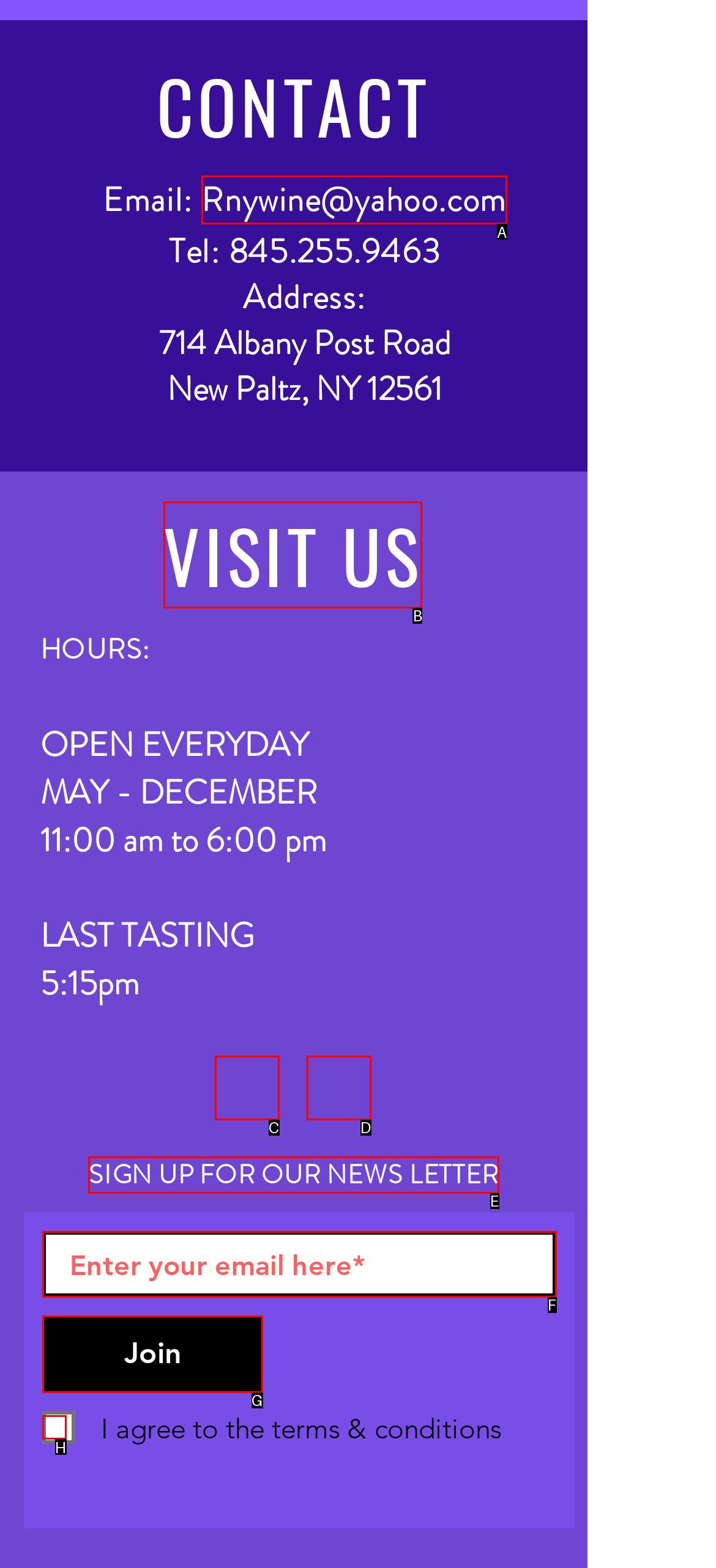Select the HTML element that needs to be clicked to carry out the task: Click the email link
Provide the letter of the correct option.

A